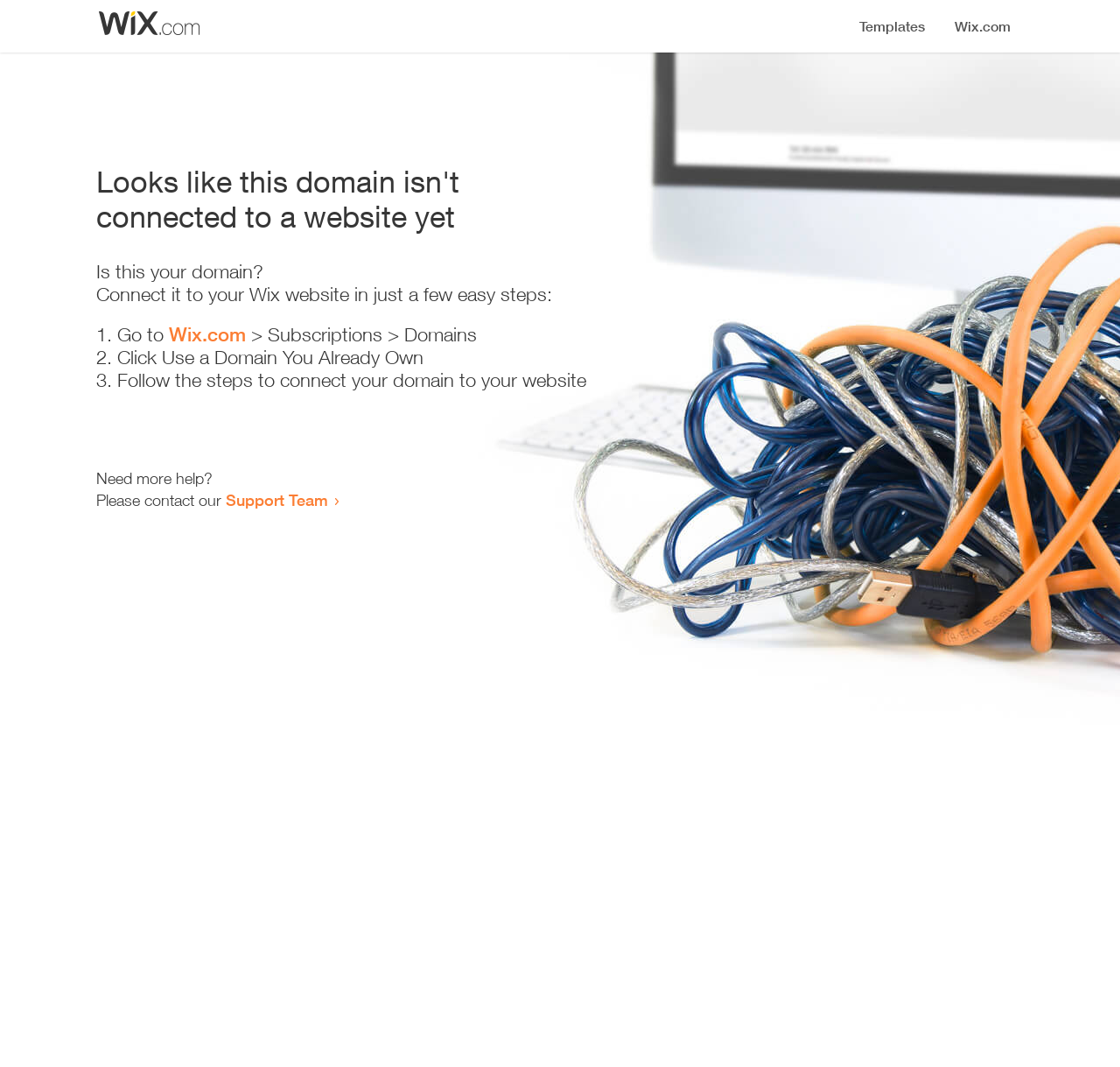What can the user do if they need more help?
Using the picture, provide a one-word or short phrase answer.

Contact Support Team